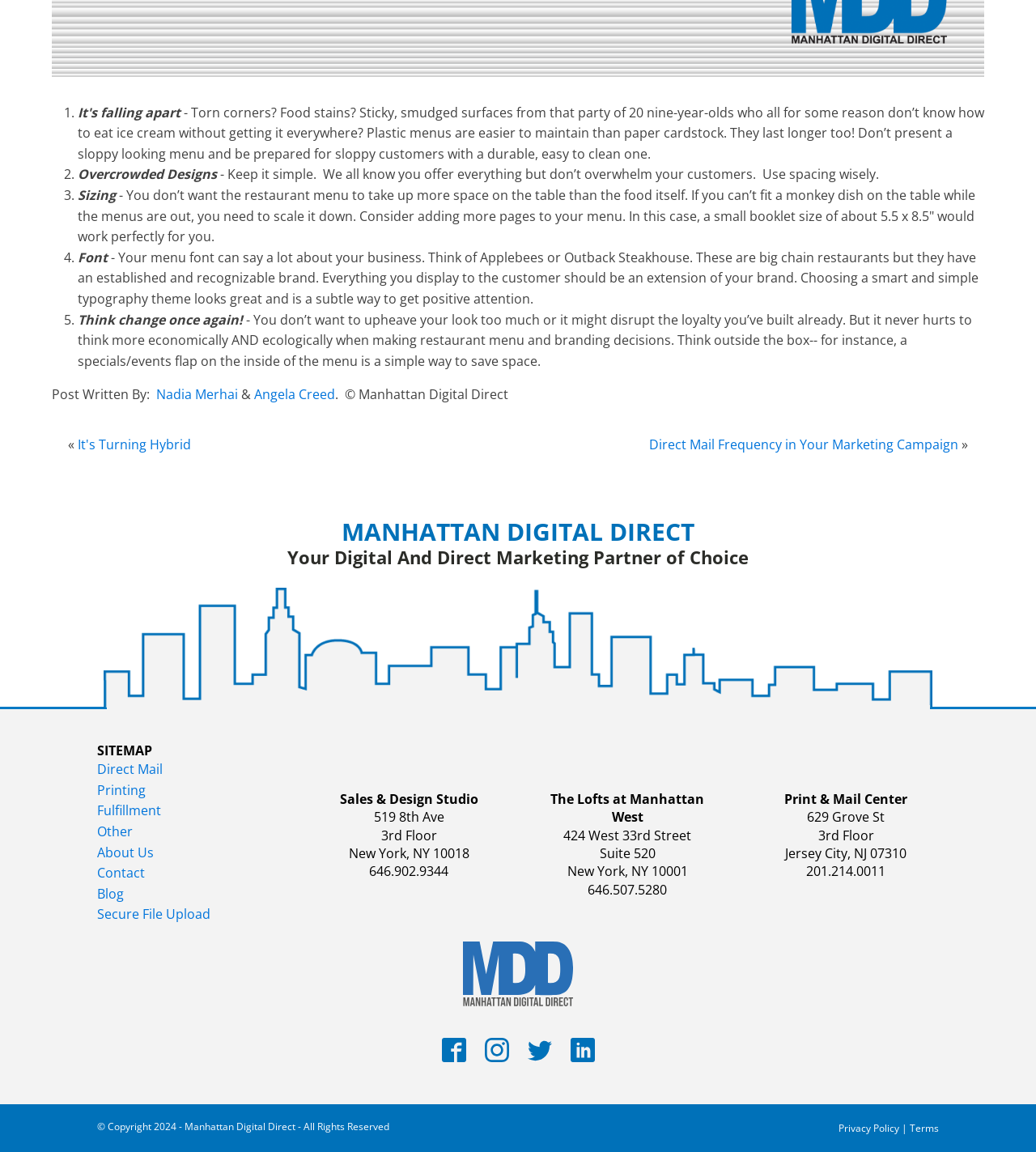Please identify the bounding box coordinates of the element I need to click to follow this instruction: "Visit the blog".

[0.094, 0.768, 0.12, 0.783]